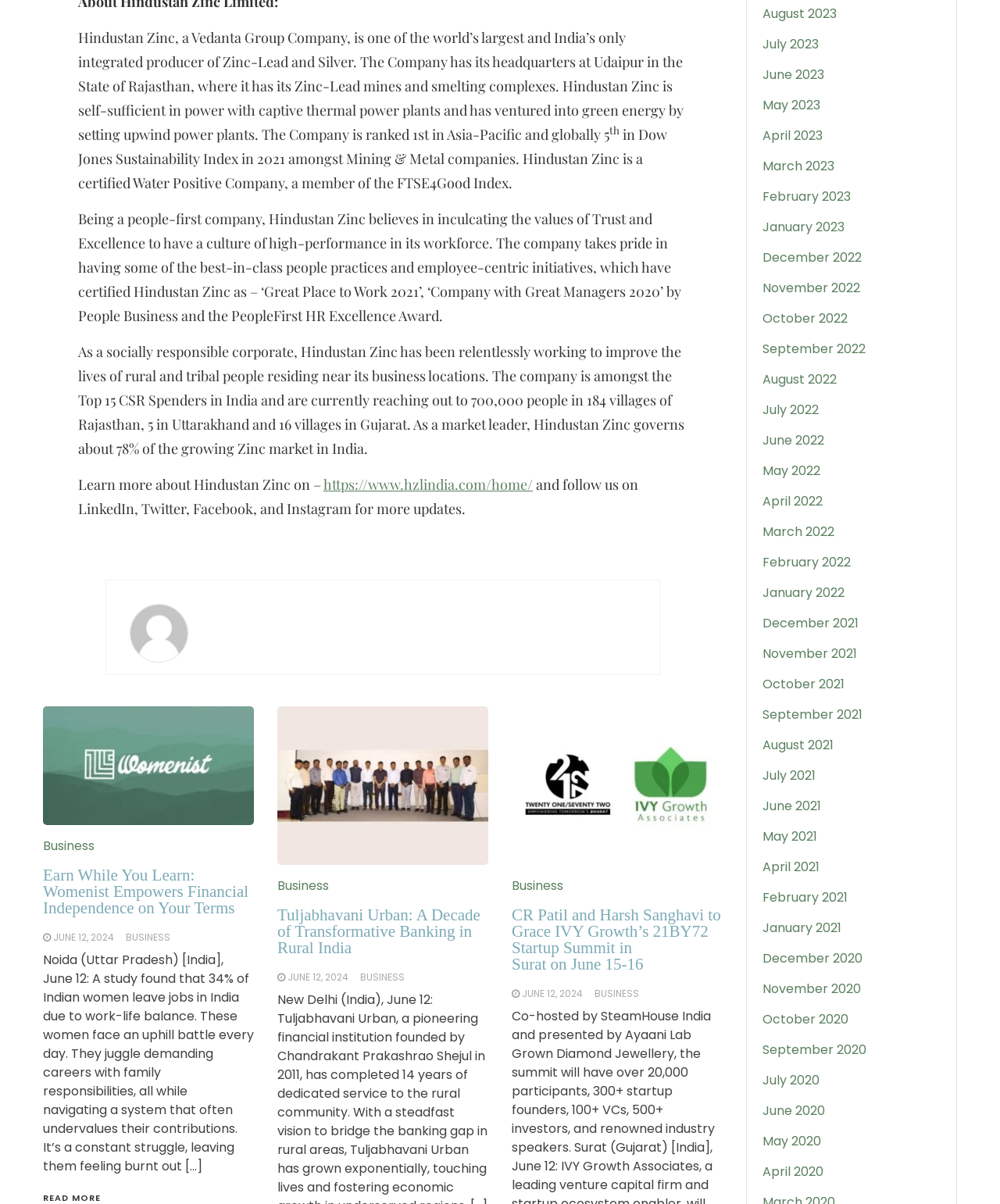What is Hindustan Zinc?
From the image, provide a succinct answer in one word or a short phrase.

Integrated producer of Zinc-Lead and Silver